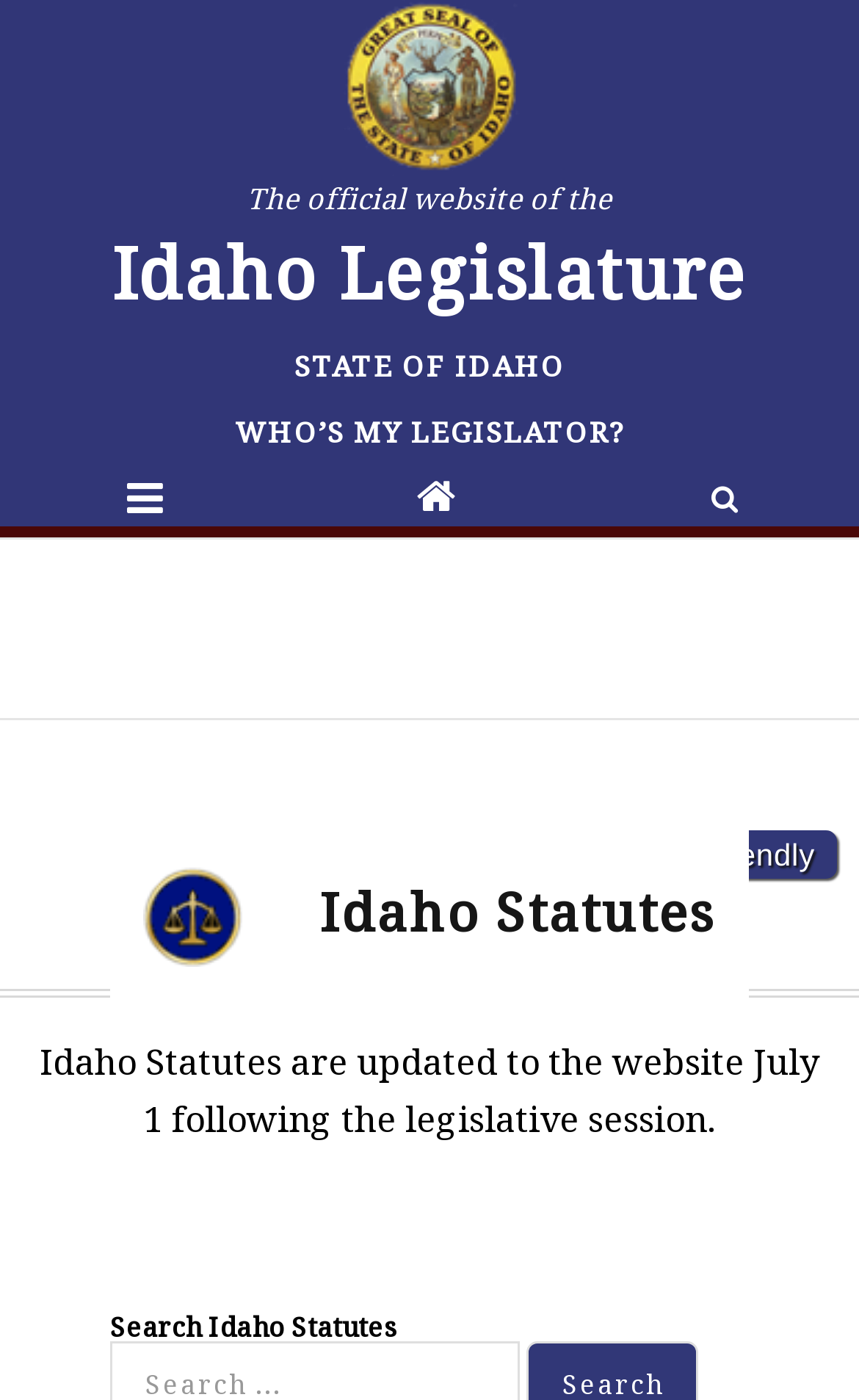Bounding box coordinates are specified in the format (top-left x, top-left y, bottom-right x, bottom-right y). All values are floating point numbers bounded between 0 and 1. Please provide the bounding box coordinate of the region this sentence describes: aria-label="Menu"

None